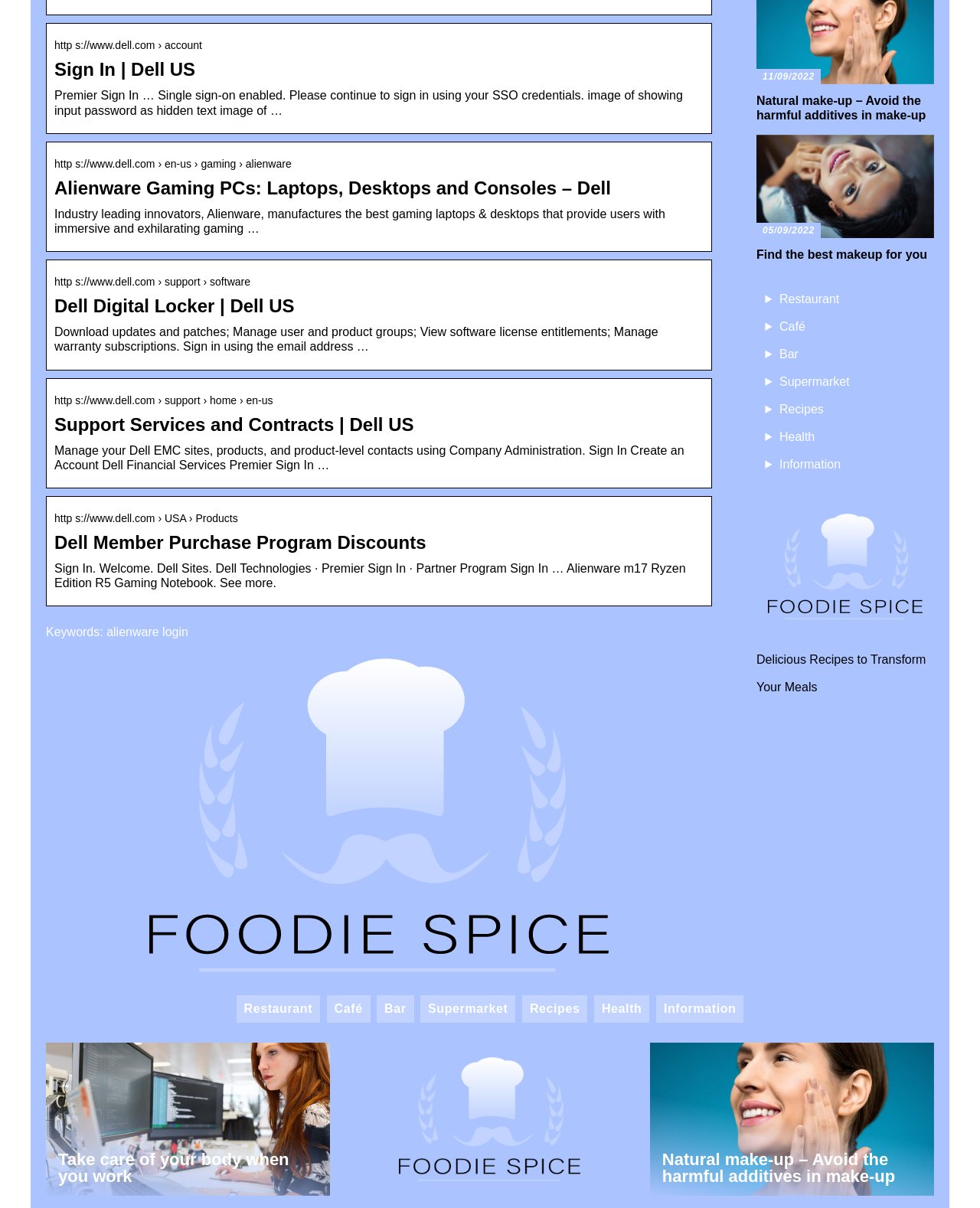Specify the bounding box coordinates of the region I need to click to perform the following instruction: "Click on Restaurant link". The coordinates must be four float numbers in the range of 0 to 1, i.e., [left, top, right, bottom].

[0.795, 0.242, 0.856, 0.253]